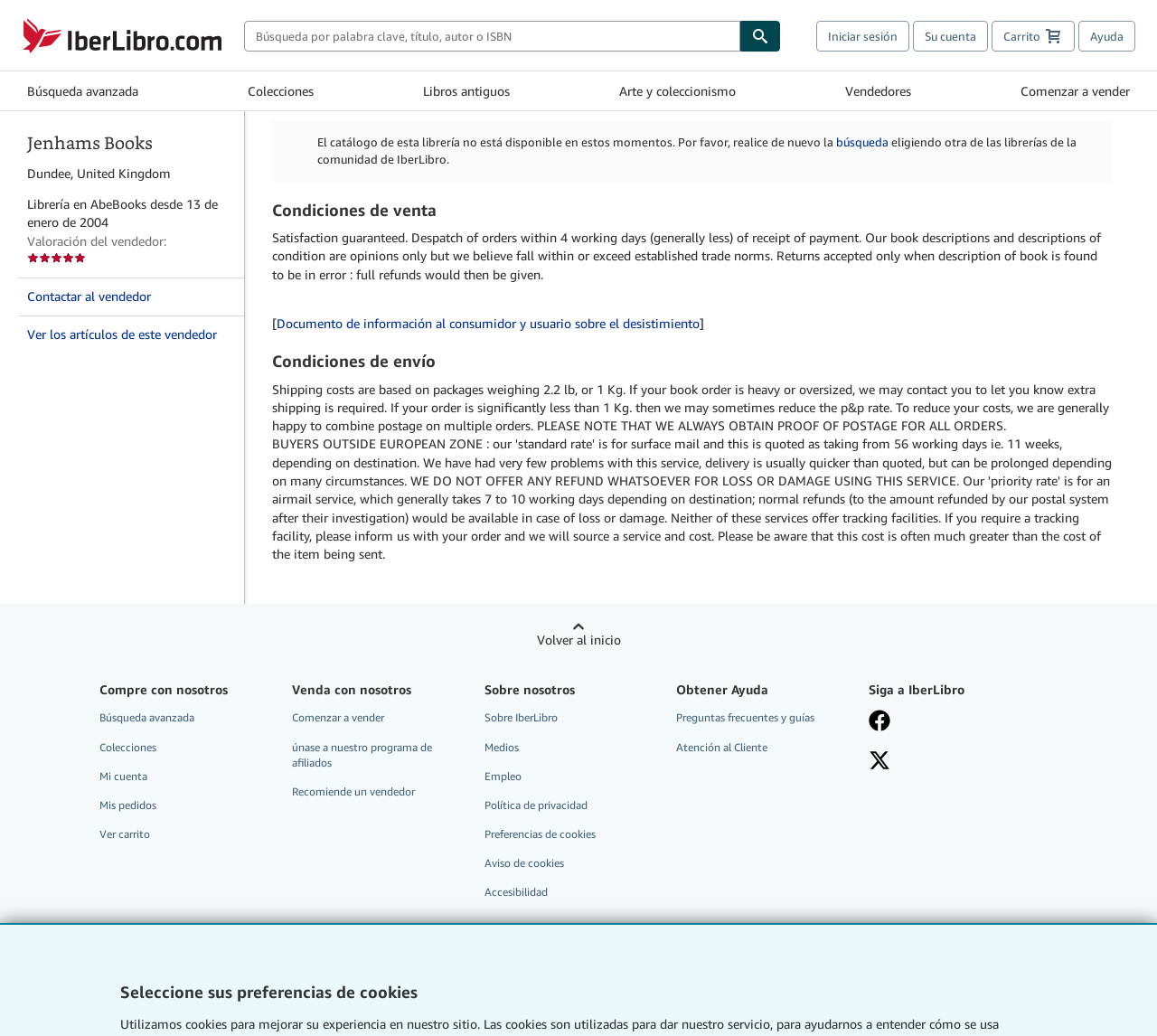Using the provided element description, identify the bounding box coordinates as (top-left x, top-left y, bottom-right x, bottom-right y). Ensure all values are between 0 and 1. Description: Pasar al contenido principal

[0.0, 0.0, 0.142, 0.026]